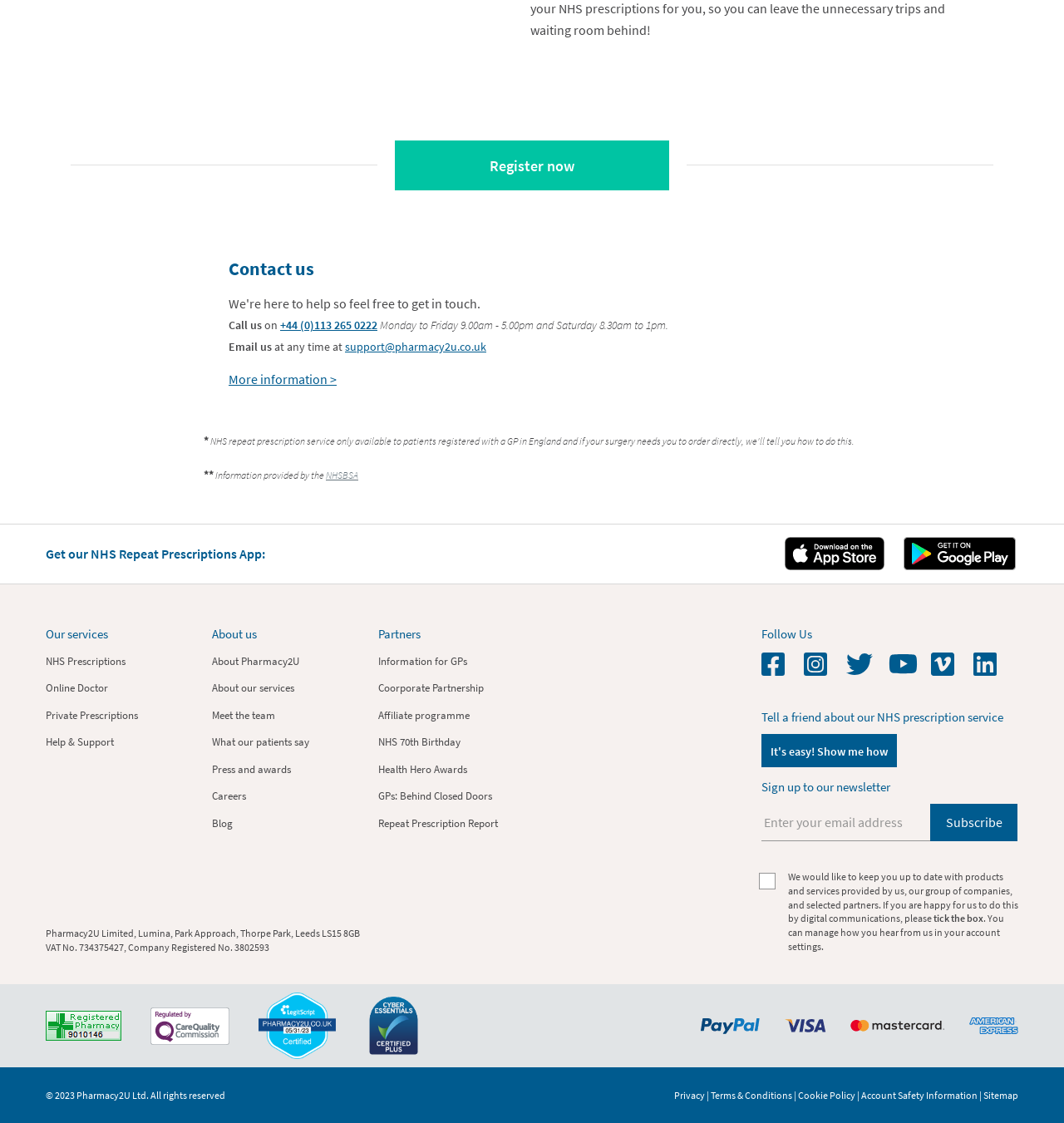Predict the bounding box of the UI element that fits this description: "GPs: Behind Closed Doors".

[0.355, 0.703, 0.462, 0.715]